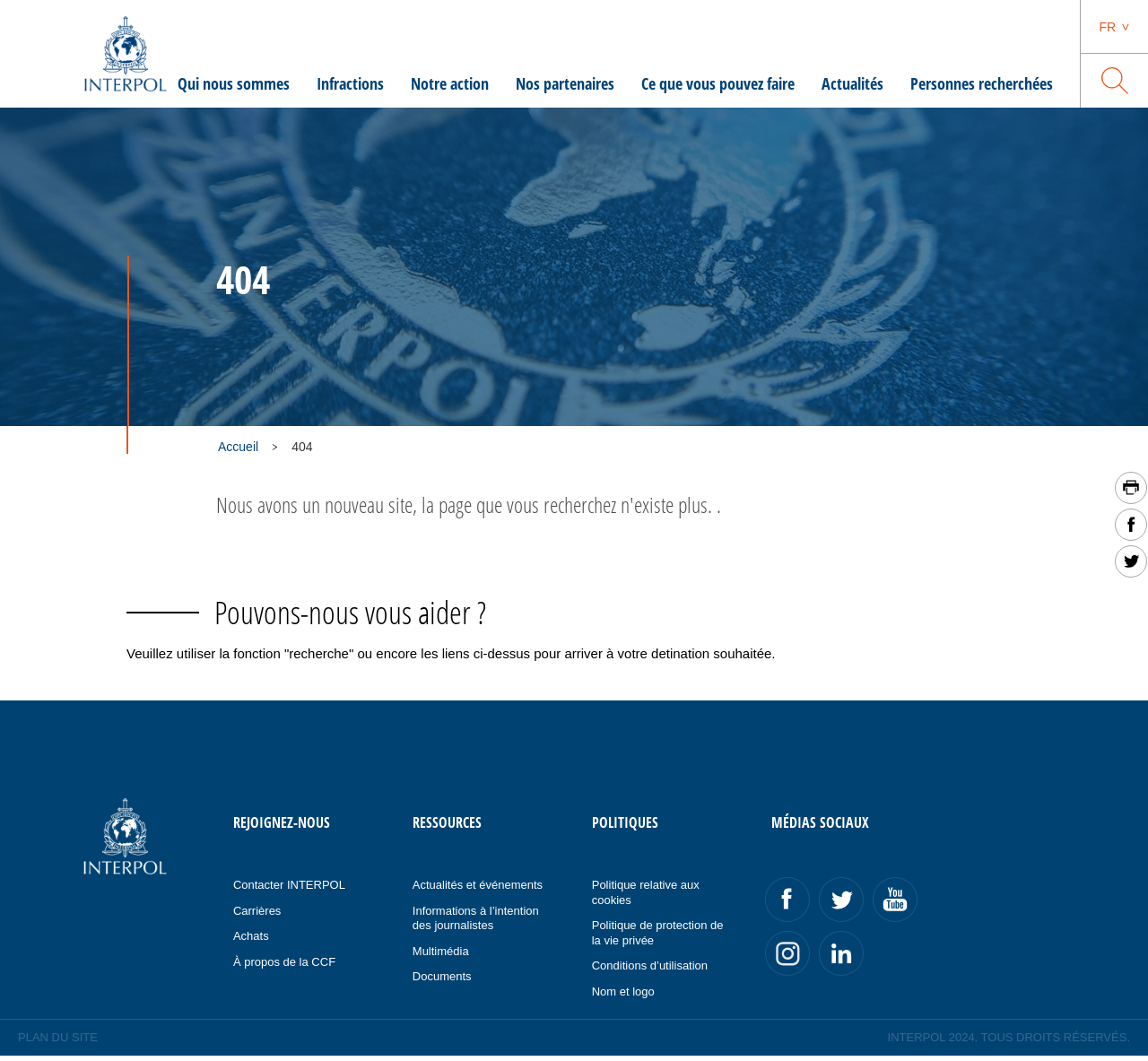Locate the bounding box coordinates of the area where you should click to accomplish the instruction: "Click the Interpol Logo".

[0.07, 0.012, 0.149, 0.09]